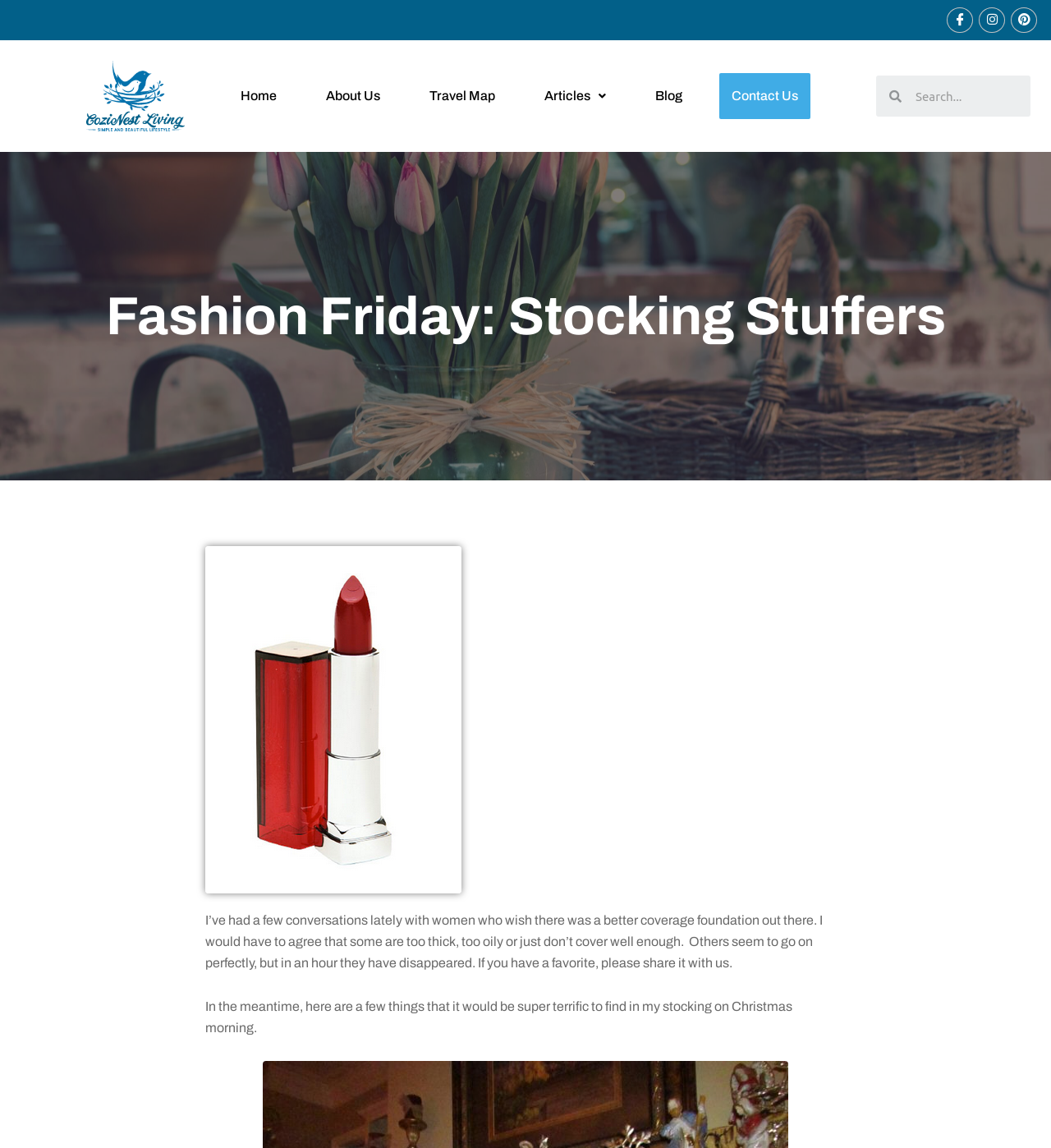Please specify the bounding box coordinates of the element that should be clicked to execute the given instruction: 'Read the blog'. Ensure the coordinates are four float numbers between 0 and 1, expressed as [left, top, right, bottom].

[0.612, 0.064, 0.661, 0.104]